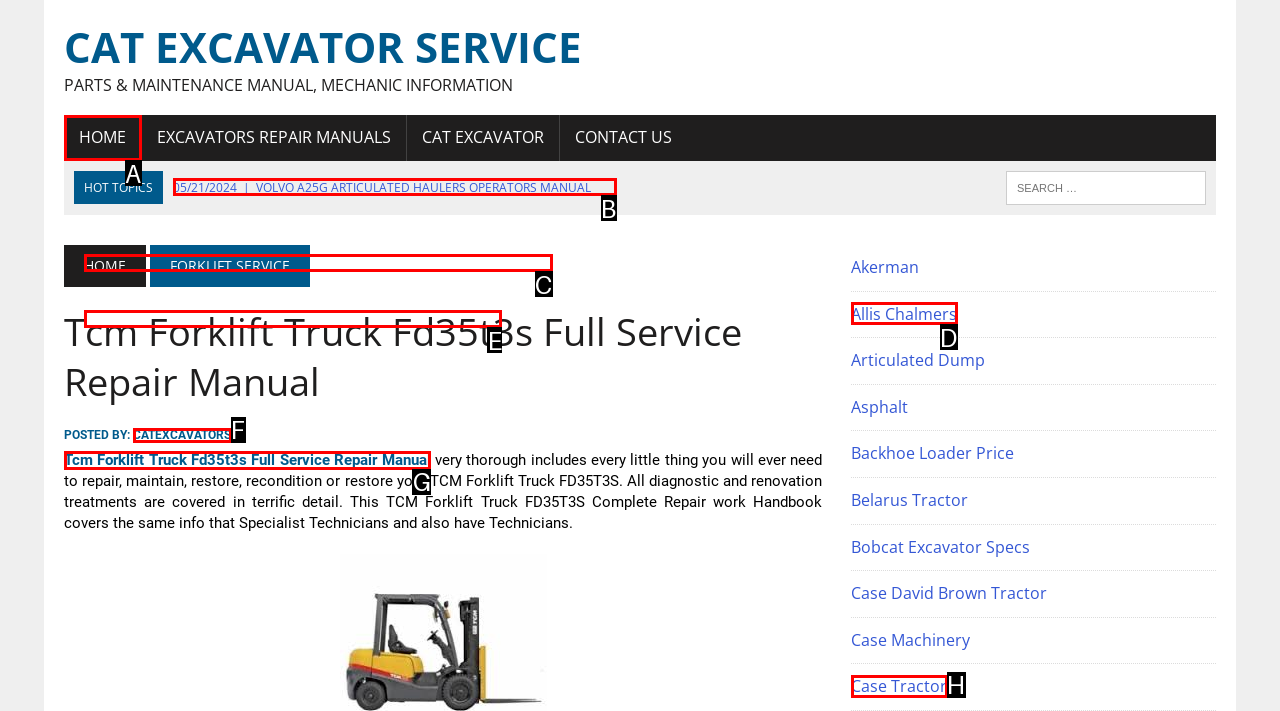Point out the HTML element I should click to achieve the following task: View VOLVO A25G ARTICULATED HAULERS OPERATORS MANUAL Provide the letter of the selected option from the choices.

E